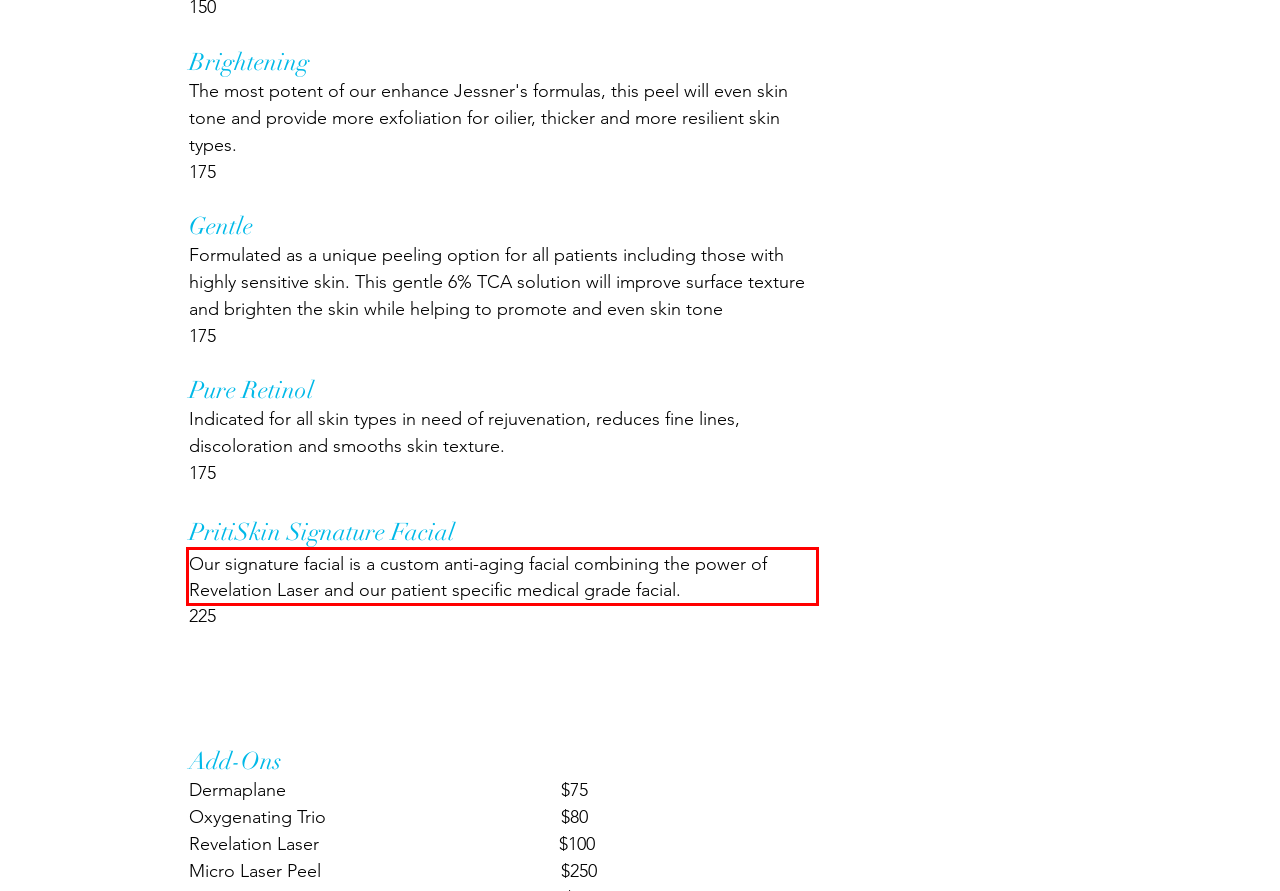You are given a screenshot showing a webpage with a red bounding box. Perform OCR to capture the text within the red bounding box.

Our signature facial is a custom anti-aging facial combining the power of Revelation Laser and our patient specific medical grade facial.